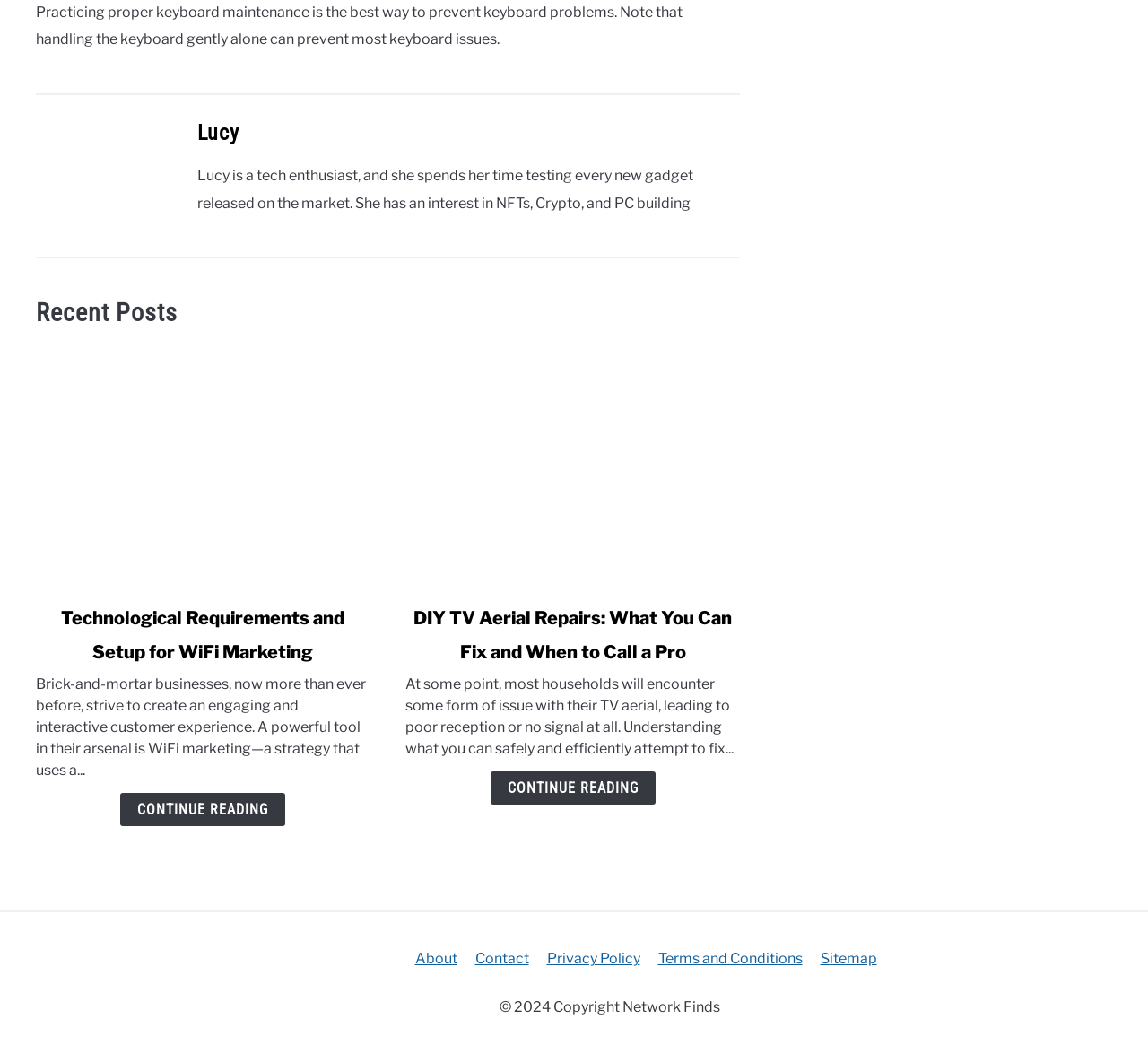Find the bounding box coordinates for the area that should be clicked to accomplish the instruction: "Check the Copyright information".

[0.435, 0.955, 0.627, 0.971]